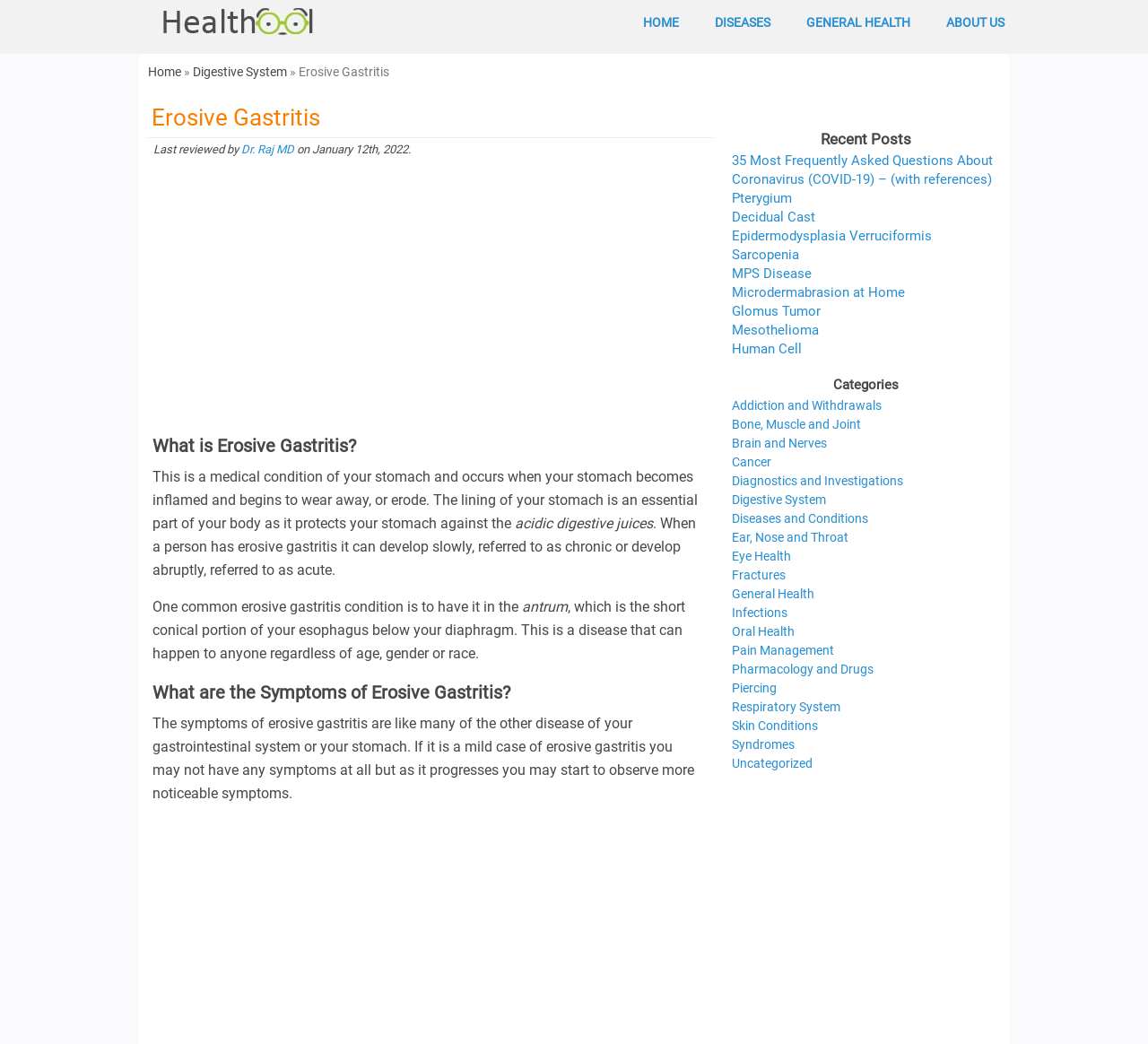How many recent posts are listed on the webpage?
Refer to the image and answer the question using a single word or phrase.

9